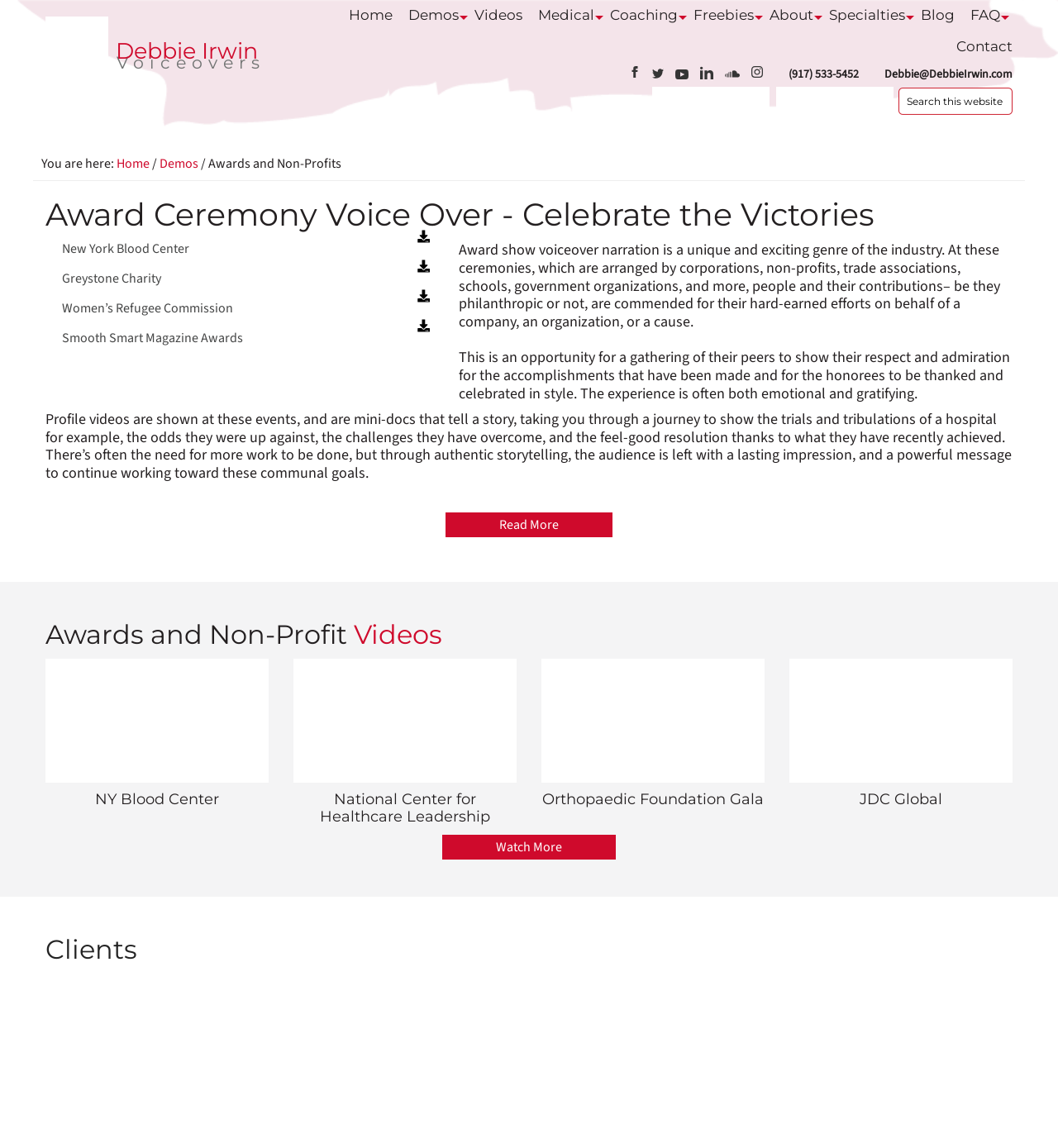Please use the details from the image to answer the following question comprehensively:
What is Debbie Irwin's profession?

Based on the webpage, Debbie Irwin is a voice over talent, as indicated by the heading 'Debbie Irwin' and the description 'Voiceovers' on the webpage.